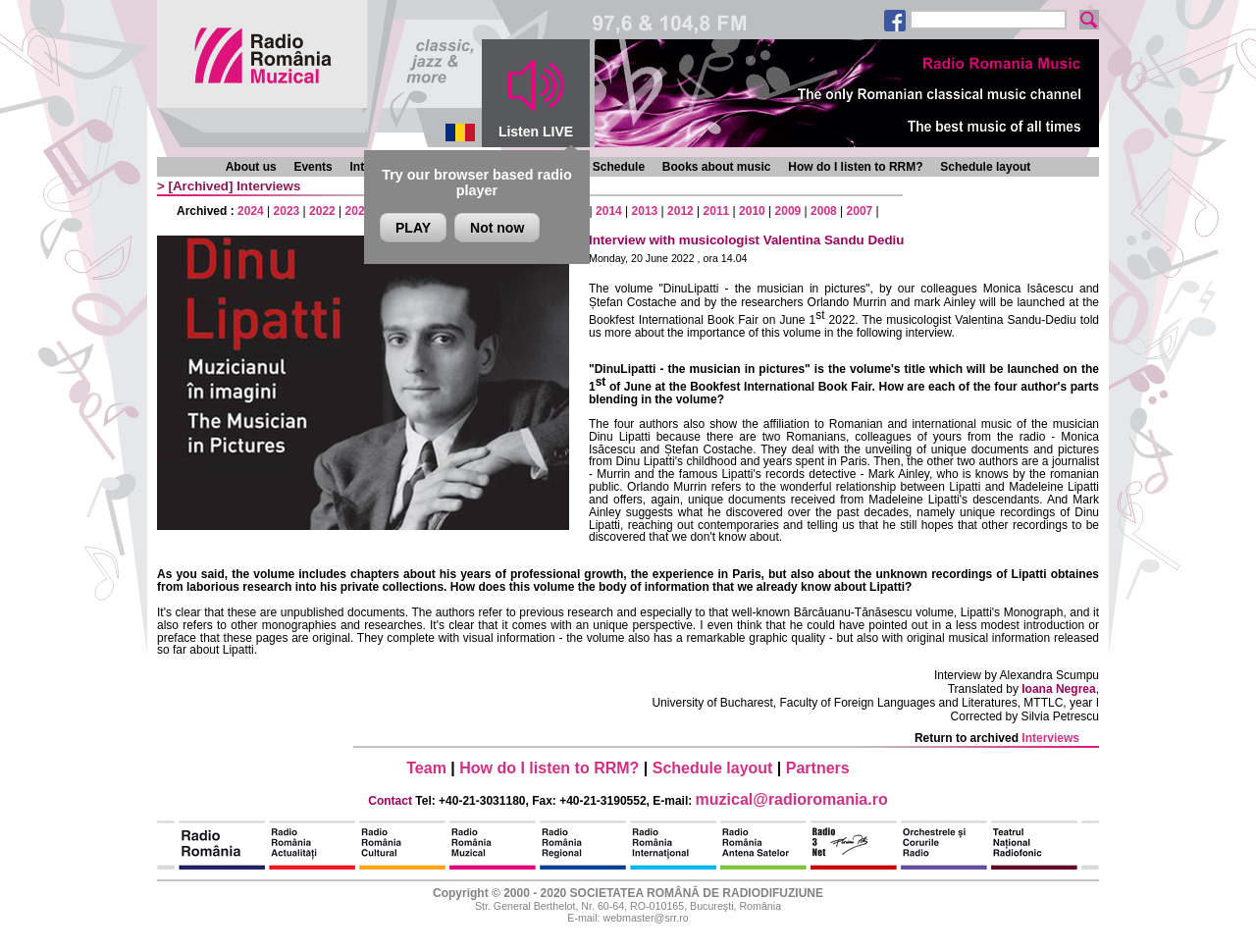Provide a thorough description of the webpage you see.

The webpage is for Radio Romania Muzical, a radio station that focuses on music. At the top, there is a banner with the radio station's logo and a link to try their browser-based radio player. Below the banner, there are several links to different sections of the website, including "About us", "Events", "Interviews", and "Programmes".

On the left side of the page, there is a section dedicated to archived interviews, with a heading that says "[Archived] Interviews". Below the heading, there are links to interviews from different years, ranging from 2007 to 2024. Each link is separated by a vertical bar.

To the right of the archived interviews section, there is a main content area that features an interview with musicologist Valentina Sandu Dediu. The interview is about a book titled "Dinu Lipatti - the musician in pictures", which will be launched at the Bookfest International Book Fair. The interview discusses the importance of the book and its contents.

Below the interview, there is a section with links to other parts of the website, including "Team", "How do I listen to RRM?", "Schedule layout", and "Partners".